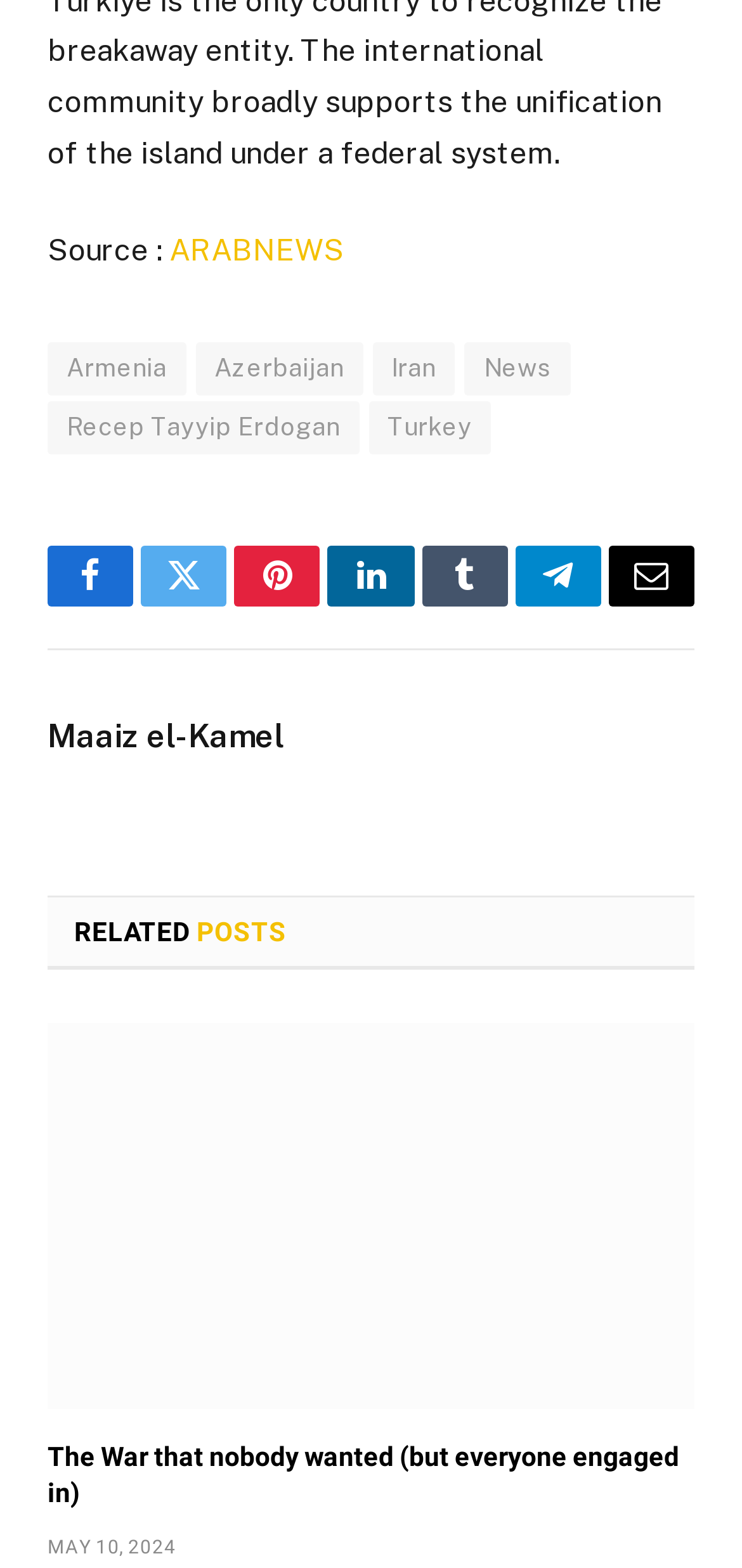What is the name of the person mentioned in the top section?
Please provide a comprehensive and detailed answer to the question.

I looked at the top section of the webpage and found a link to a person named Recep Tayyip Erdogan. This is the name of the person mentioned in the top section.